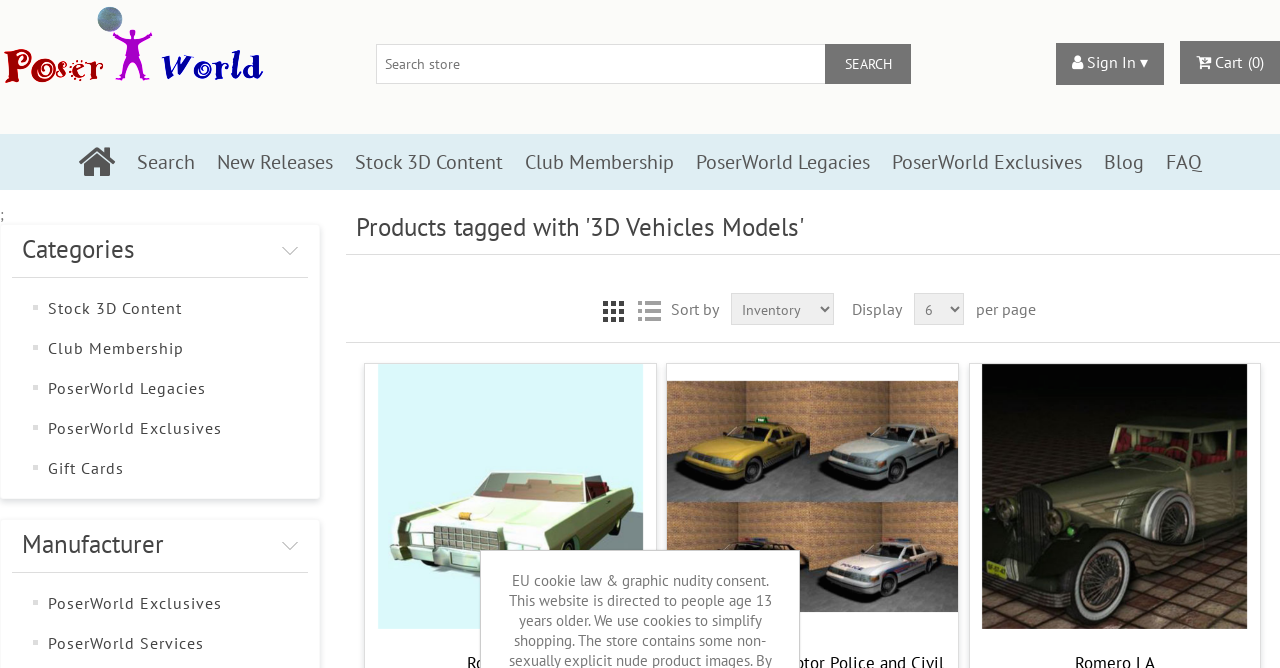Utilize the information from the image to answer the question in detail:
What is the purpose of the 'SEARCH' button?

The purpose of the 'SEARCH' button is to search the store, which is indicated by its text content 'SEARCH' and its proximity to the textbox element 'Search store' with bounding box coordinates [0.294, 0.066, 0.646, 0.126].